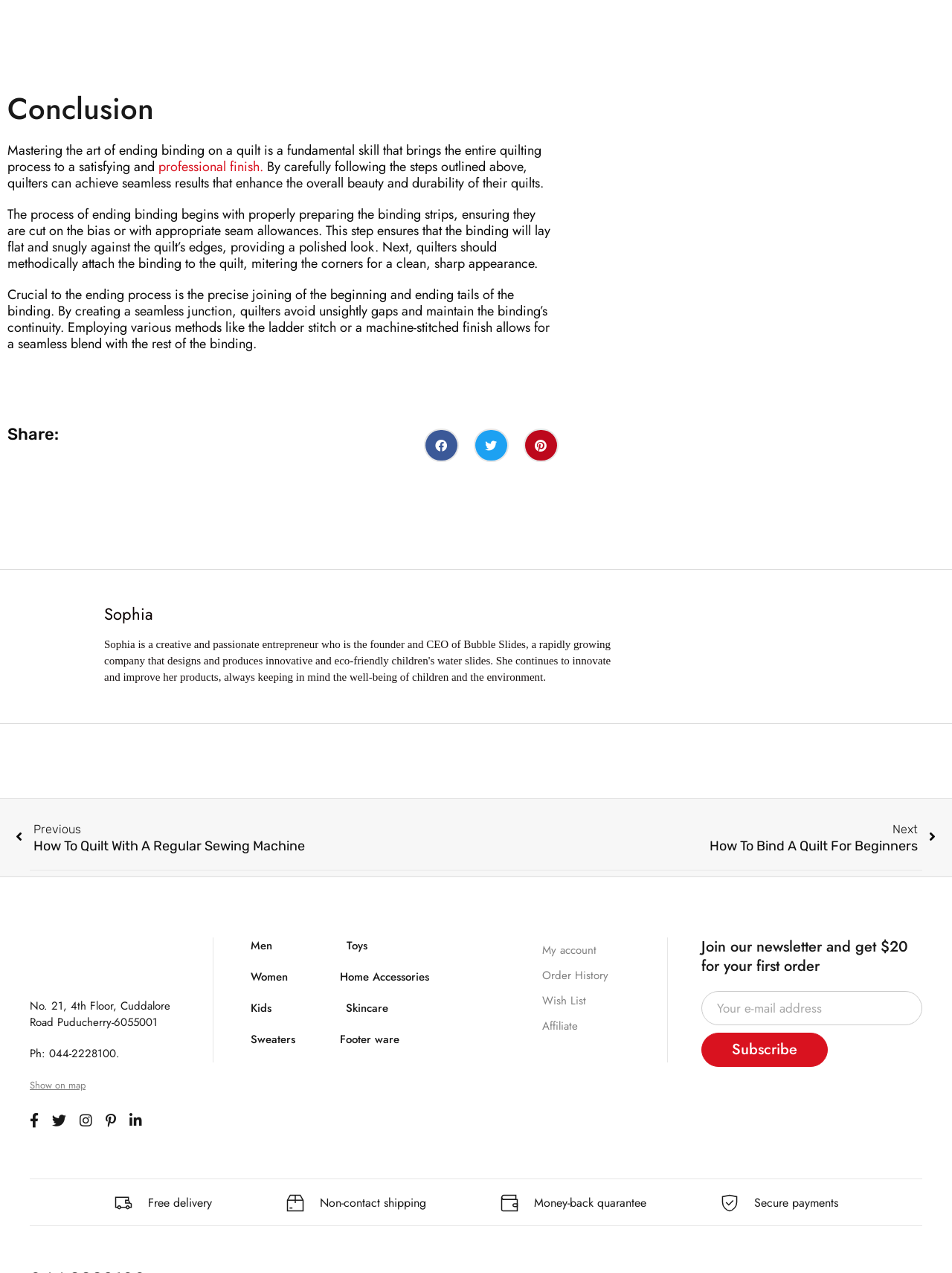What is the topic of the article?
Using the image as a reference, answer the question with a short word or phrase.

Quilting